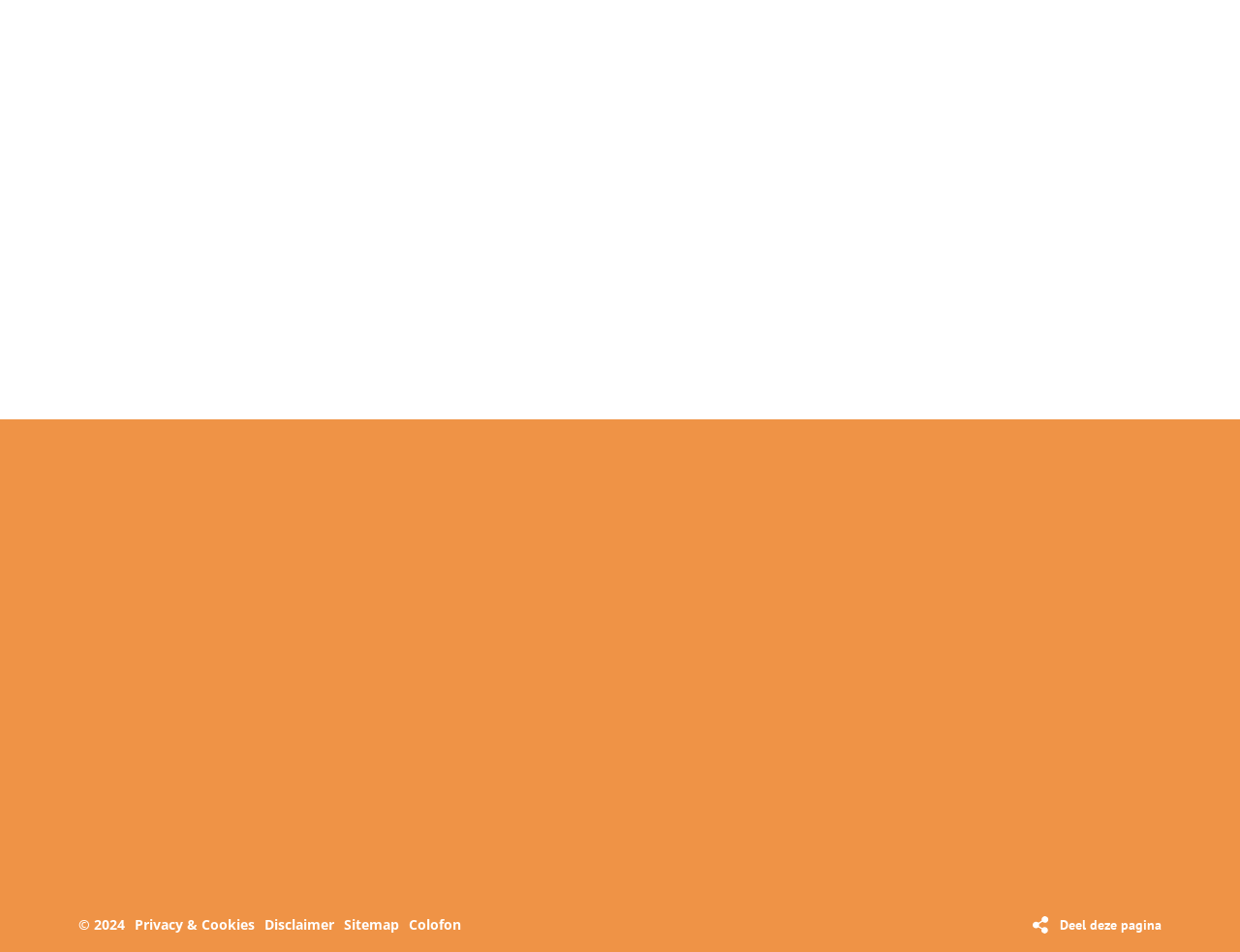Given the element description Privacy & Cookies, identify the bounding box coordinates for the UI element on the webpage screenshot. The format should be (top-left x, top-left y, bottom-right x, bottom-right y), with values between 0 and 1.

[0.109, 0.953, 0.214, 0.99]